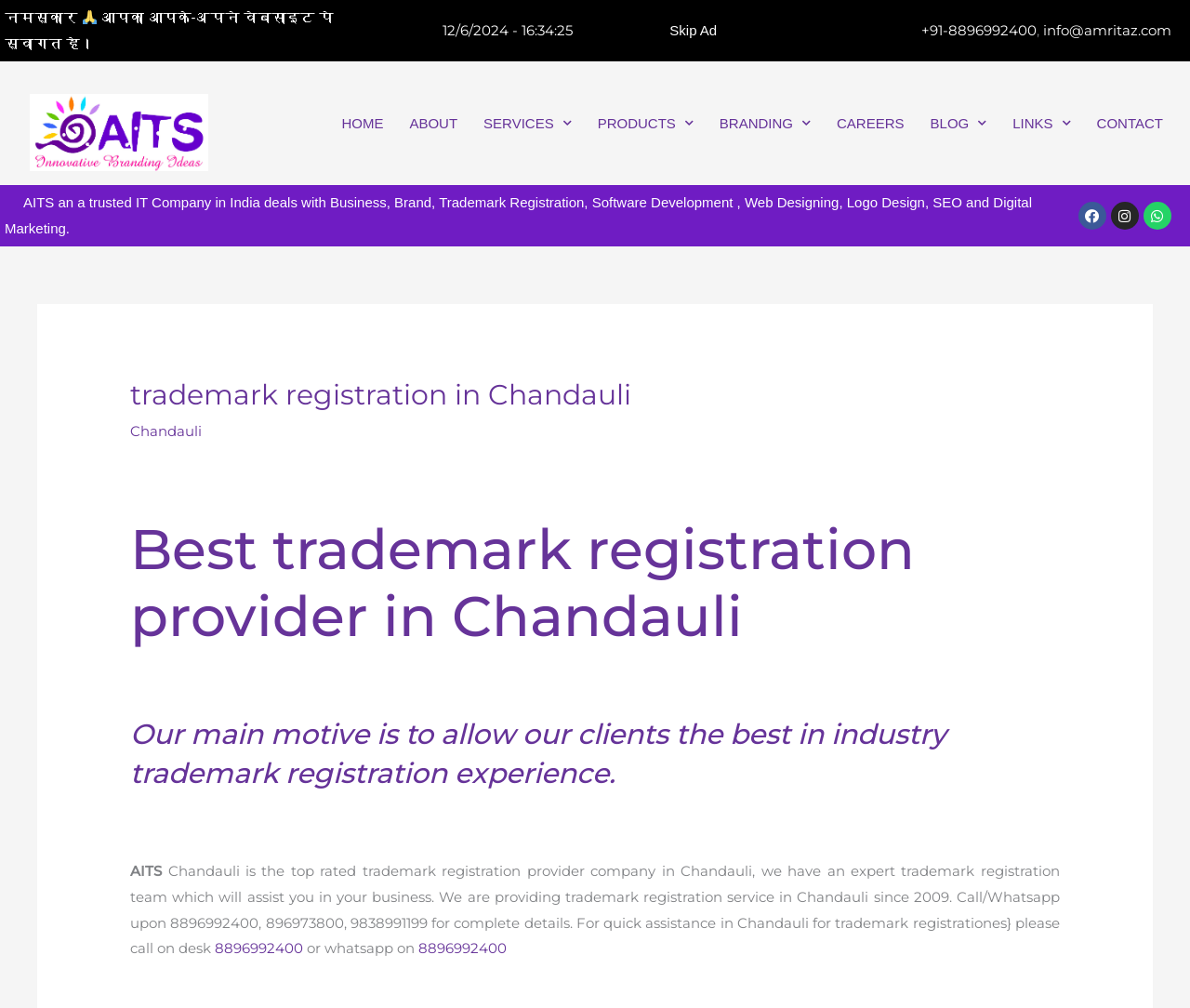What social media platforms are linked?
Please provide a comprehensive answer to the question based on the webpage screenshot.

The webpage has links to the company's social media profiles on Facebook, Instagram, and Whatsapp, indicating the company's presence on these platforms.